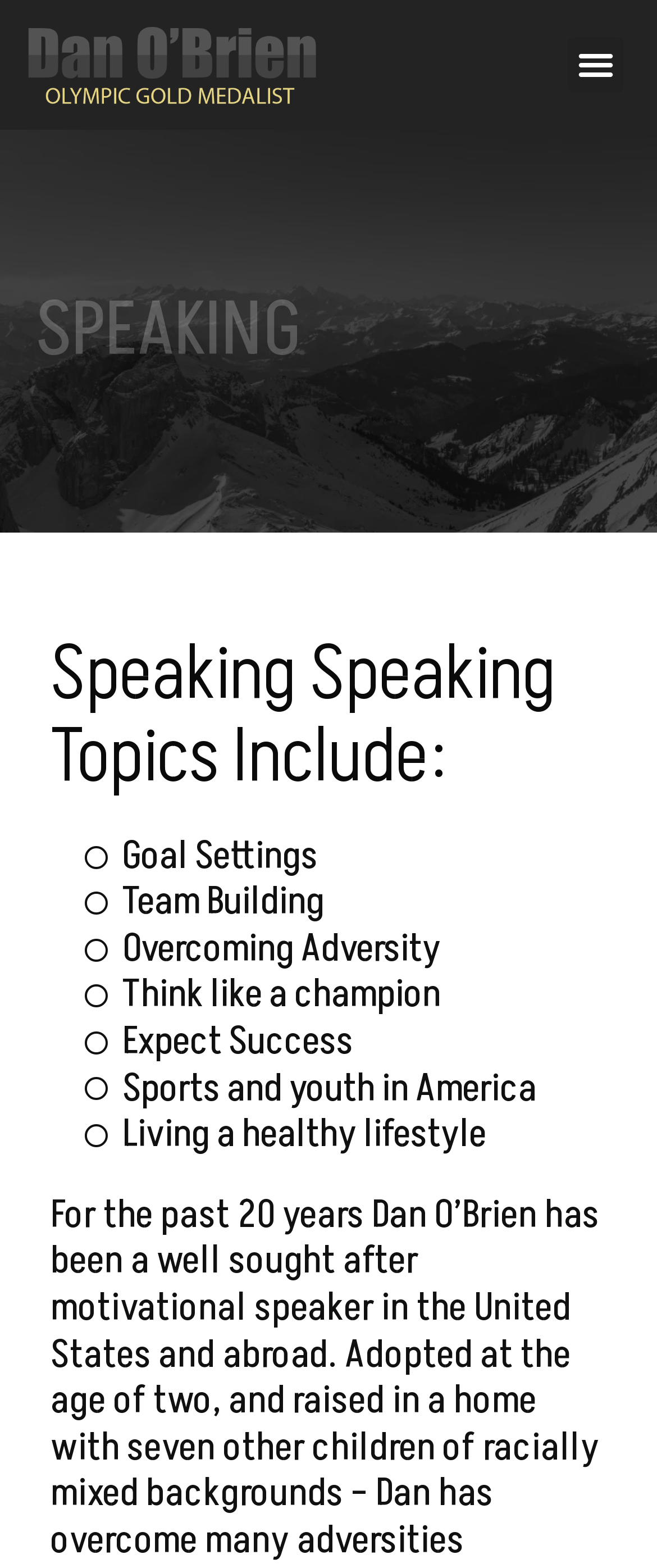Construct a comprehensive caption that outlines the webpage's structure and content.

The webpage is about Dan O'Brien's speaking services. At the top left, there is a link. On the top right, there is a button labeled "Menu Toggle". Below the link, there is a large heading "SPEAKING" in the middle of the page. Underneath the heading, there is a subheading "Speaking Speaking Topics Include:". 

Below the subheading, there are six speaking topics listed vertically, including "Goal Settings", "Team Building", "Overcoming Adversity", "Think like a champion", "Expect Success", and "Sports and youth in America", followed by "Living a healthy lifestyle" at the bottom. These topics are aligned to the left and take up the majority of the page's content area.